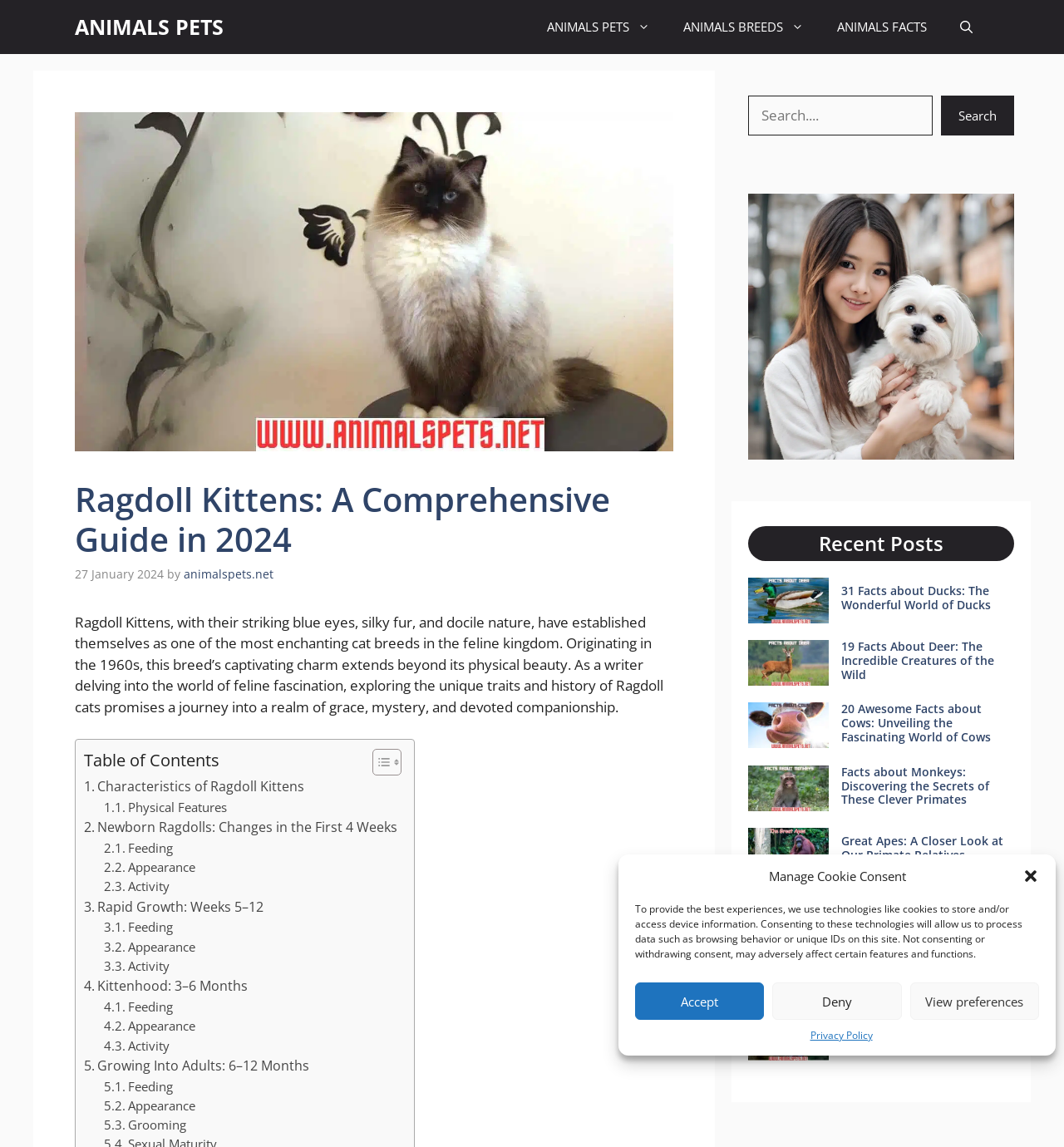Please indicate the bounding box coordinates of the element's region to be clicked to achieve the instruction: "Search for something". Provide the coordinates as four float numbers between 0 and 1, i.e., [left, top, right, bottom].

[0.703, 0.083, 0.953, 0.118]